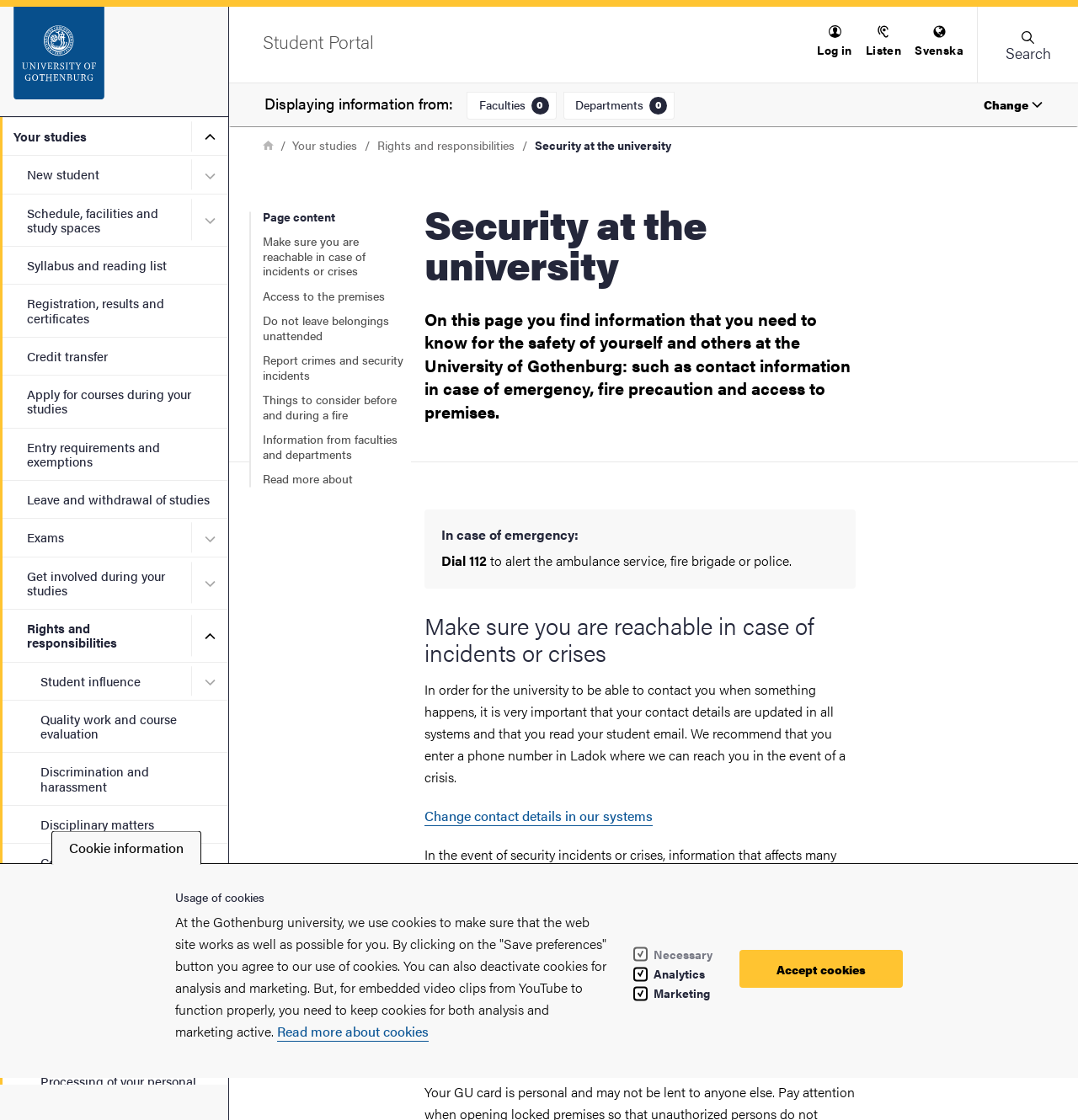What is the recommended action for students to take in case of incidents or crises?
Based on the image, give a concise answer in the form of a single word or short phrase.

Update contact details